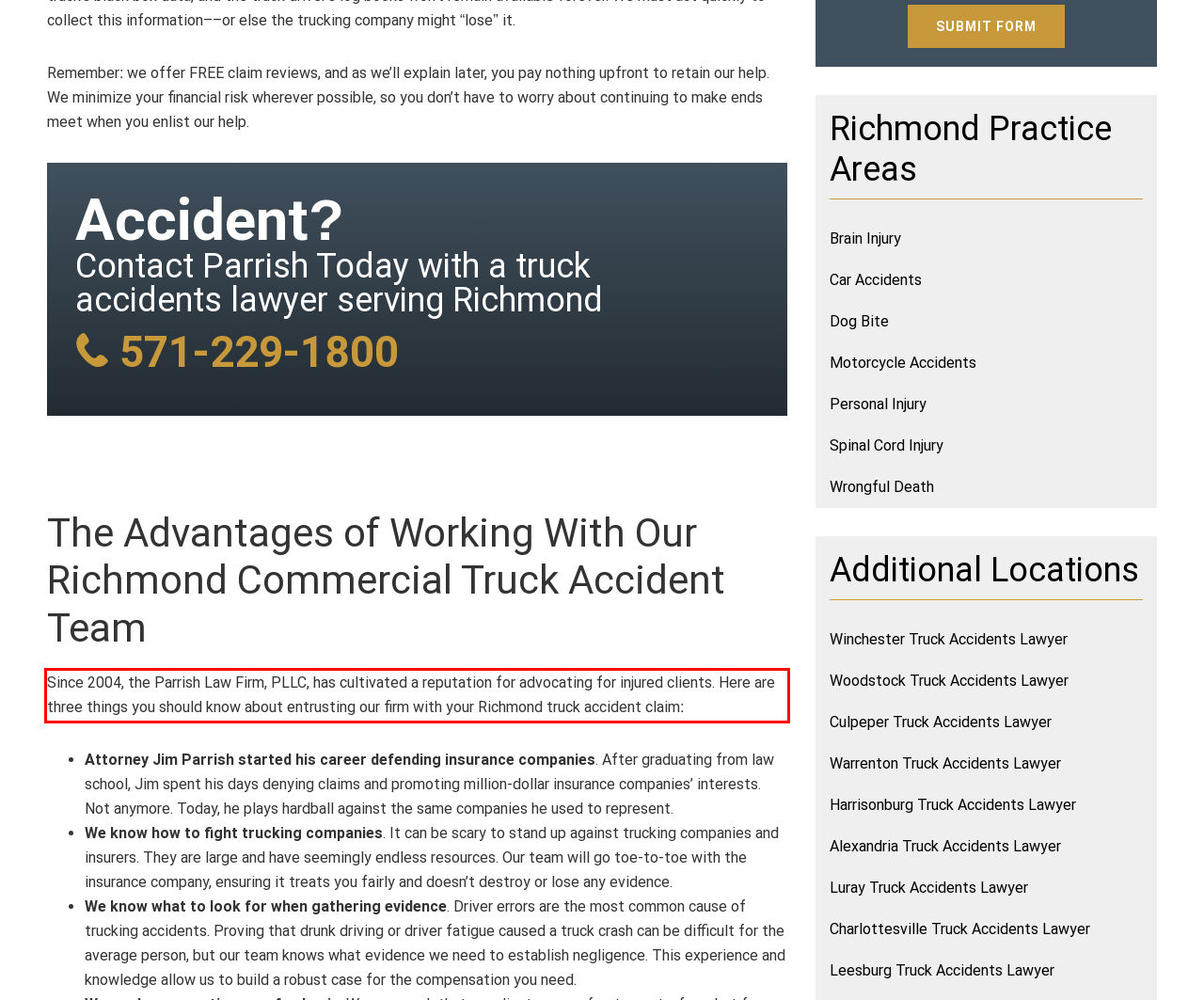Inspect the webpage screenshot that has a red bounding box and use OCR technology to read and display the text inside the red bounding box.

Since 2004, the Parrish Law Firm, PLLC, has cultivated a reputation for advocating for injured clients. Here are three things you should know about entrusting our firm with your Richmond truck accident claim: